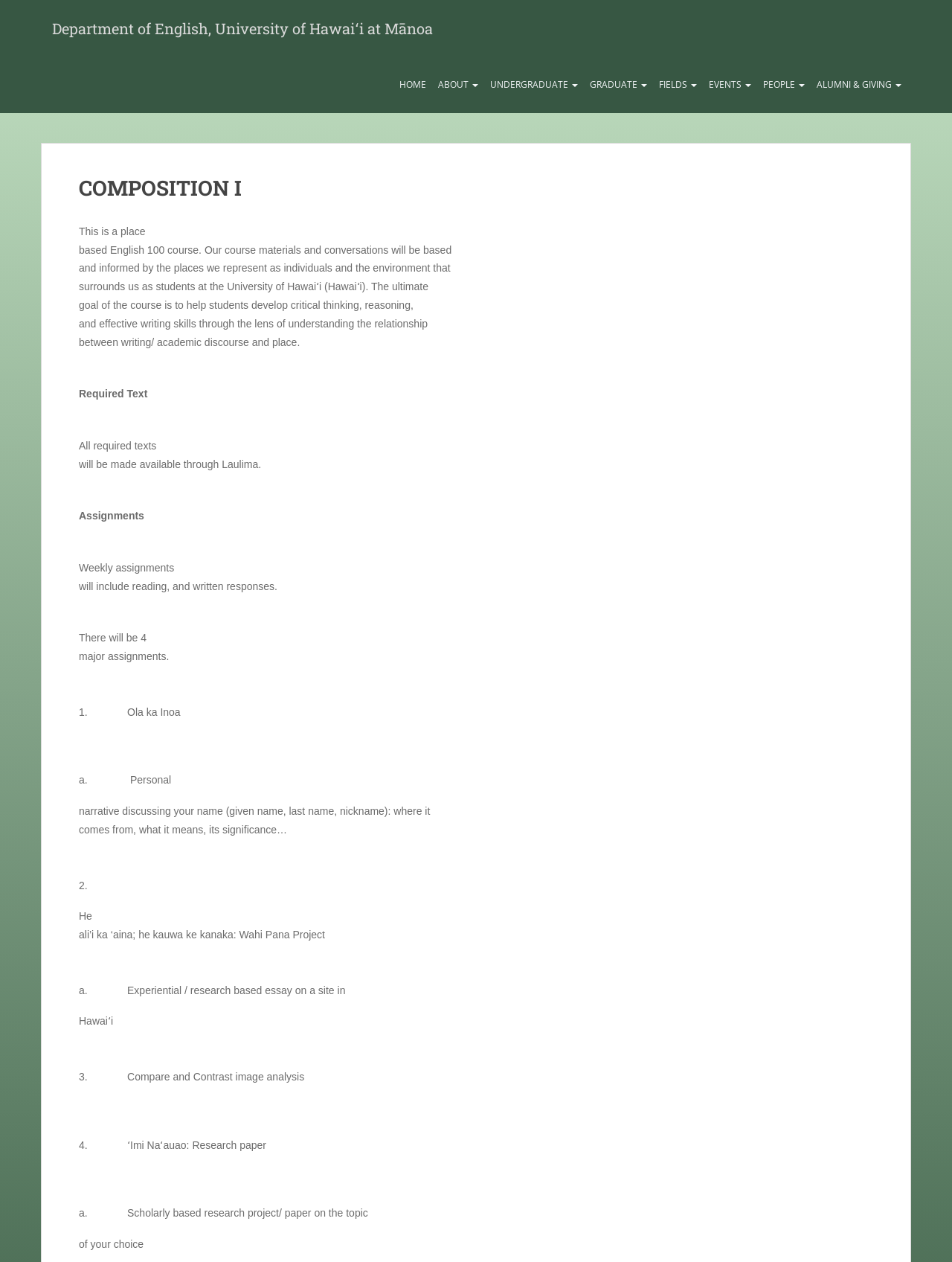Please determine the bounding box coordinates of the section I need to click to accomplish this instruction: "Click on the HOME link".

[0.413, 0.045, 0.454, 0.09]